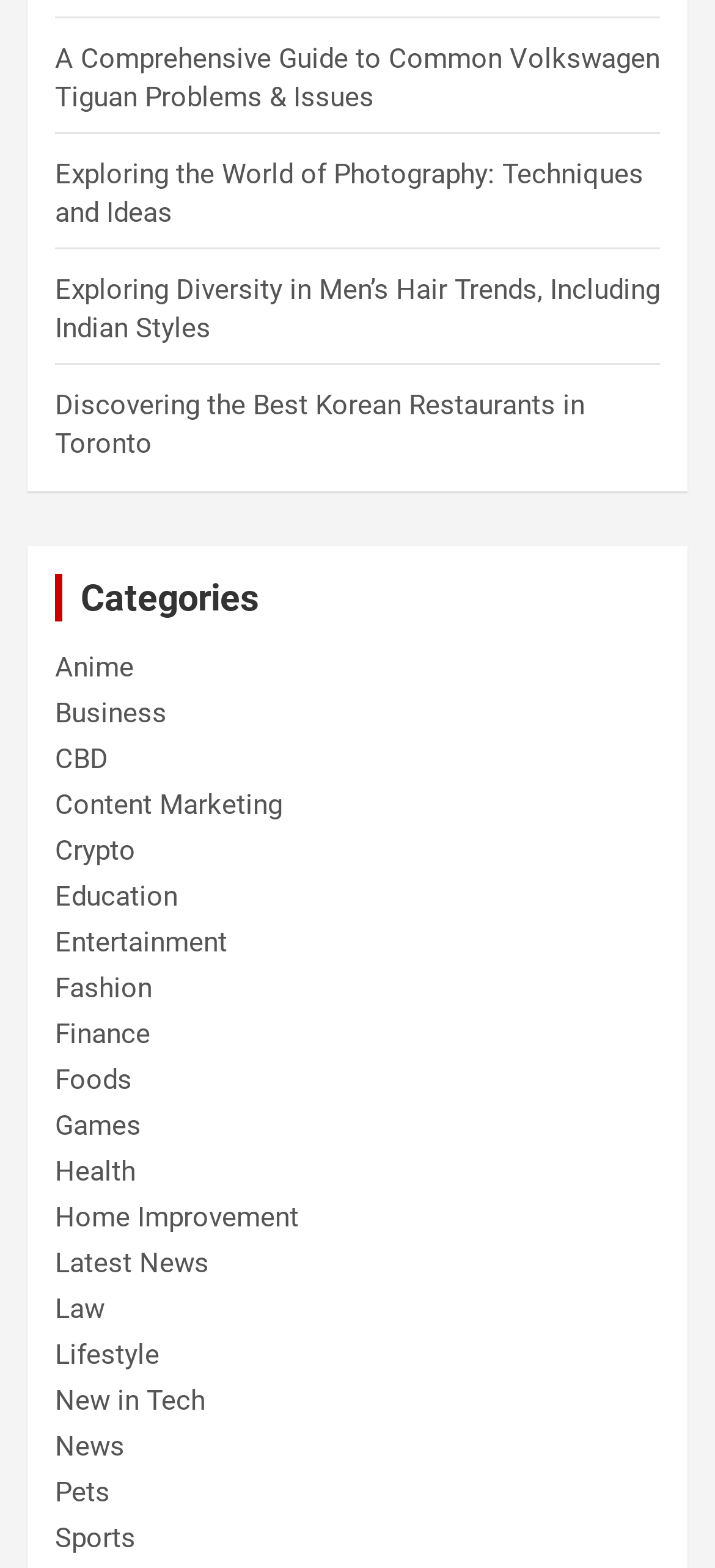Please identify the bounding box coordinates of the element that needs to be clicked to execute the following command: "Learn about Content Marketing". Provide the bounding box using four float numbers between 0 and 1, formatted as [left, top, right, bottom].

[0.077, 0.503, 0.395, 0.524]